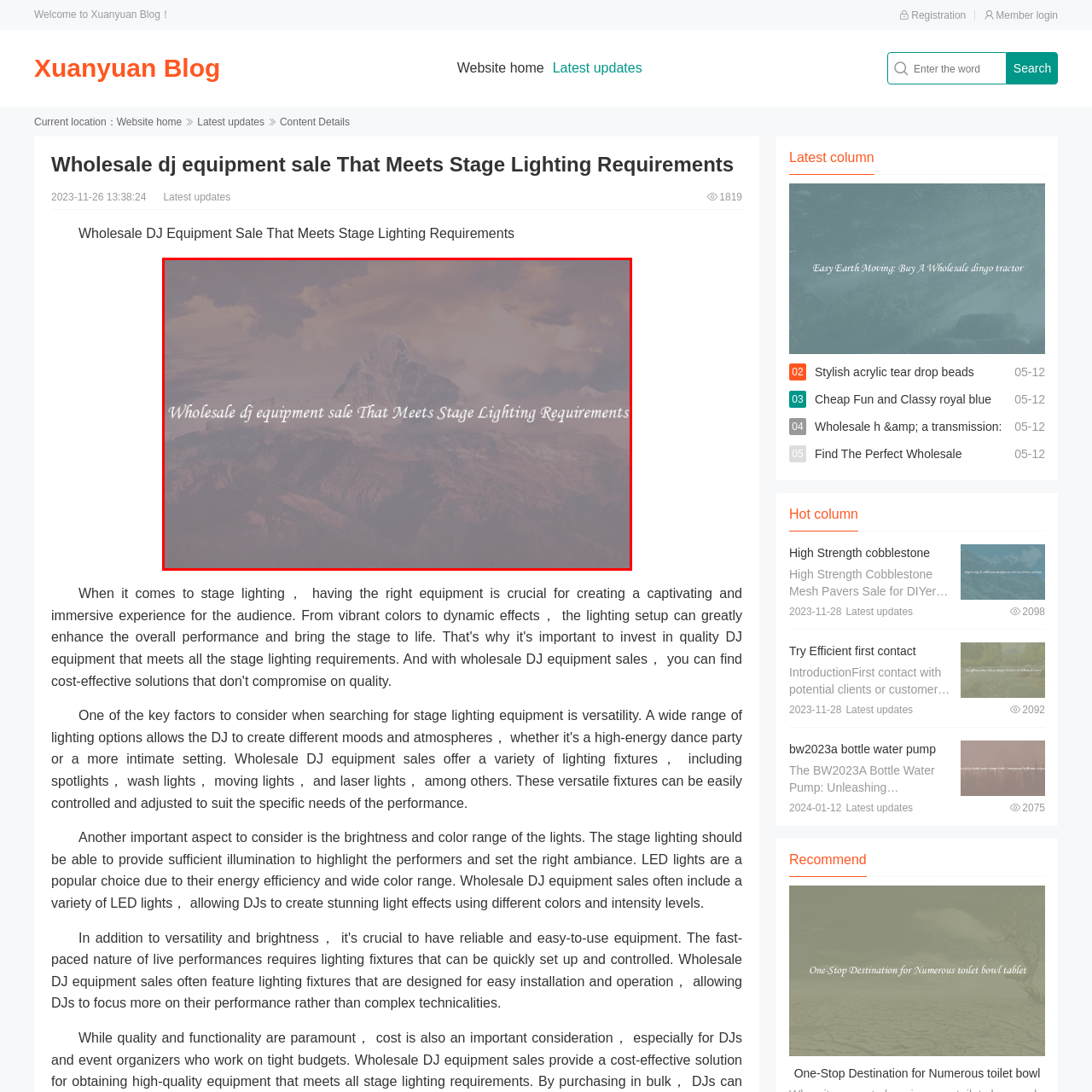What is the purpose of the image?
Observe the image inside the red-bordered box and offer a detailed answer based on the visual details you find.

The image serves as an inviting introduction to the content, which likely explores various aspects of DJ gear and its importance in creating vibrant stage environments, making the reader interested in reading the blog.